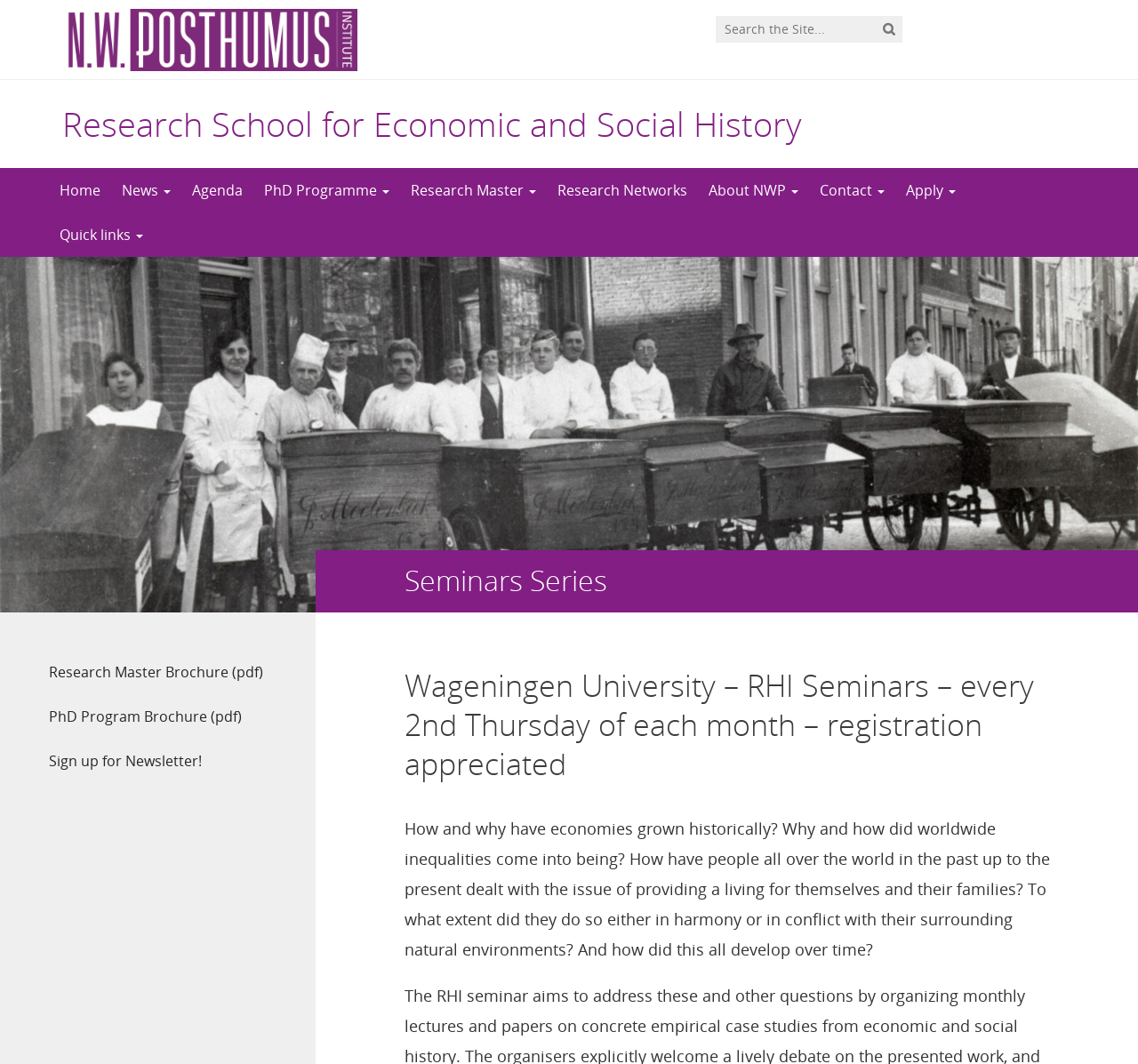Could you find the bounding box coordinates of the clickable area to complete this instruction: "Click on the logo"?

[0.055, 0.026, 0.314, 0.046]